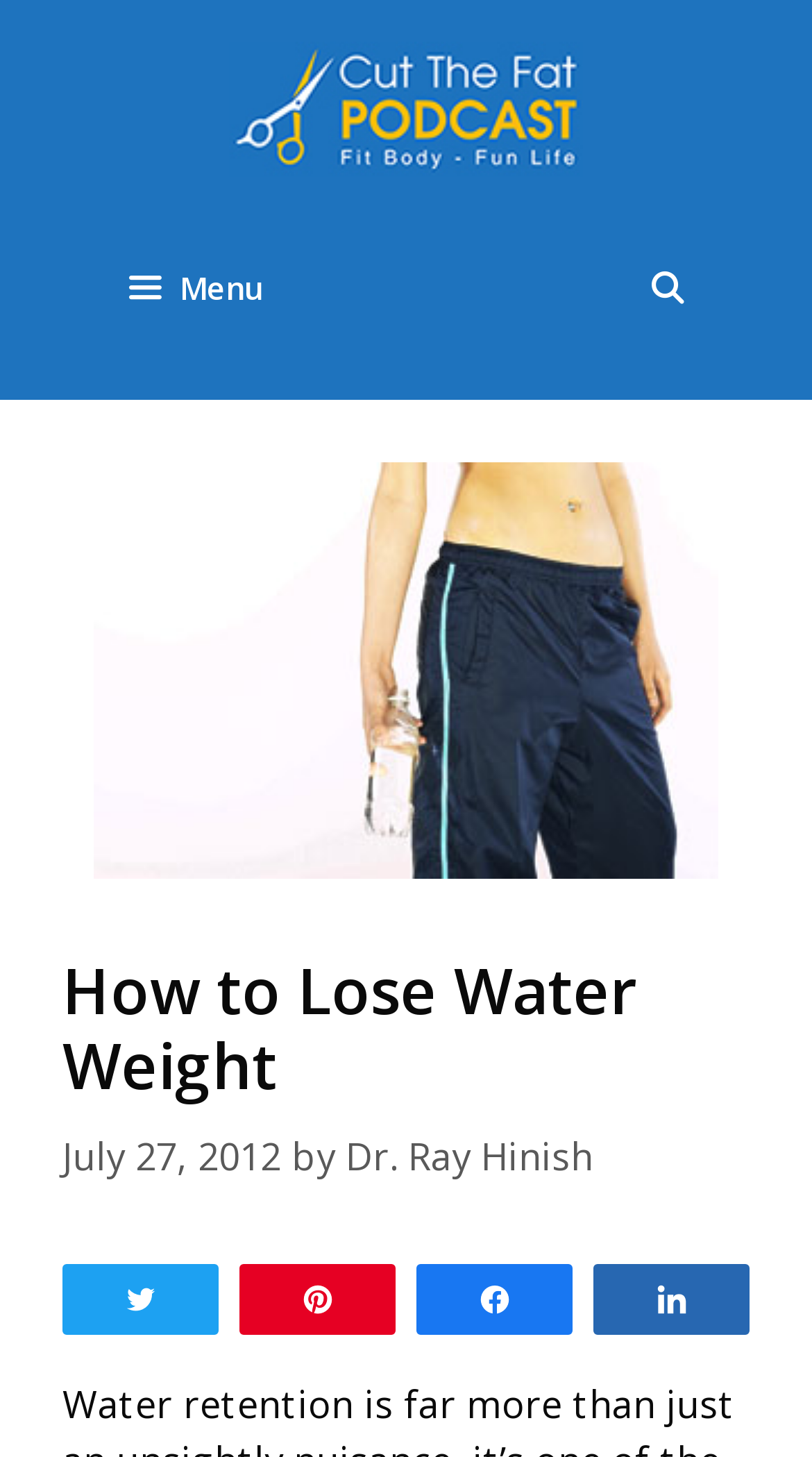Locate the bounding box coordinates of the area you need to click to fulfill this instruction: 'Visit the Cut the Fat Weight Loss Blog'. The coordinates must be in the form of four float numbers ranging from 0 to 1: [left, top, right, bottom].

[0.282, 0.055, 0.718, 0.089]